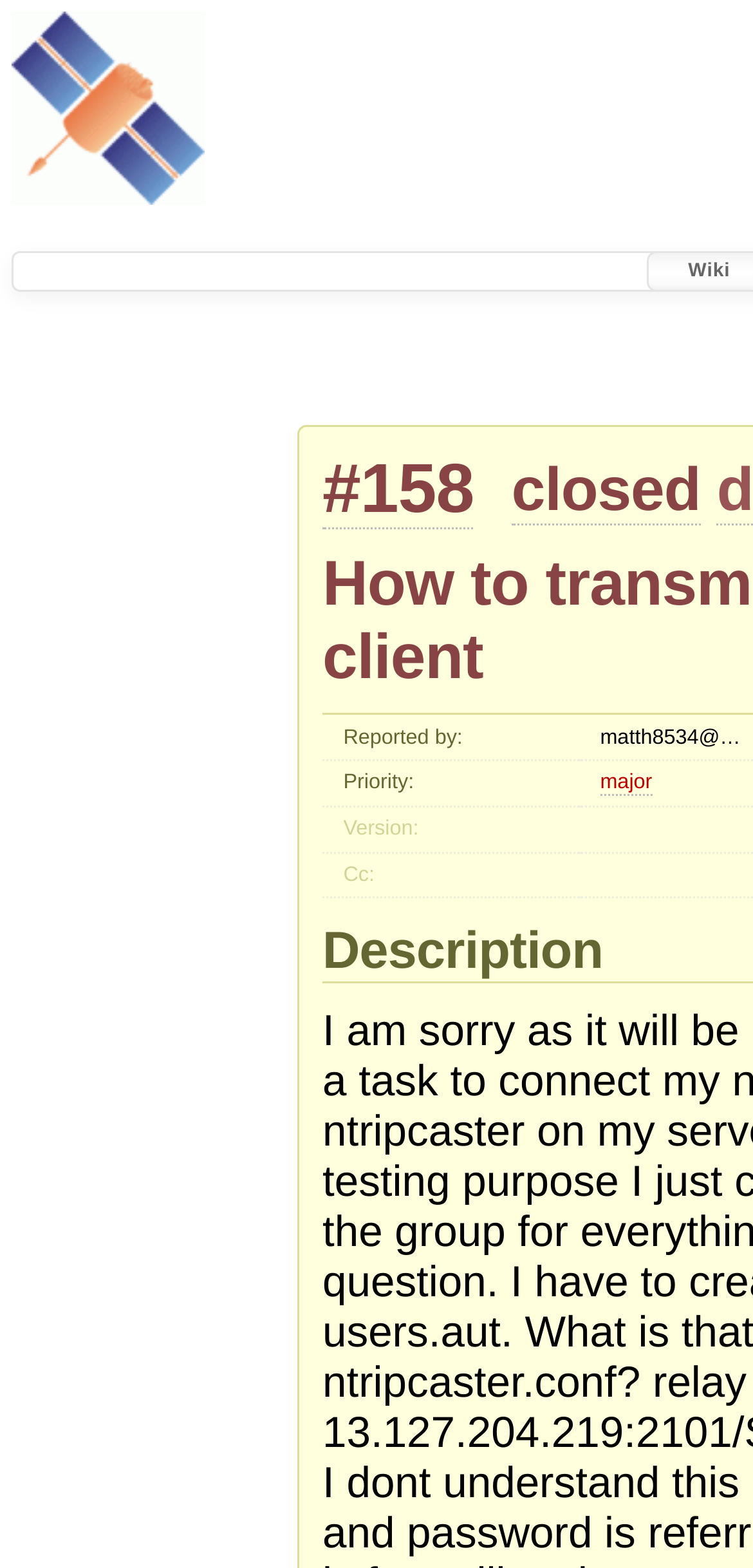Is the issue closed?
Make sure to answer the question with a detailed and comprehensive explanation.

I found the answer by looking at the link element with the text 'closed'. This suggests that the issue is closed.